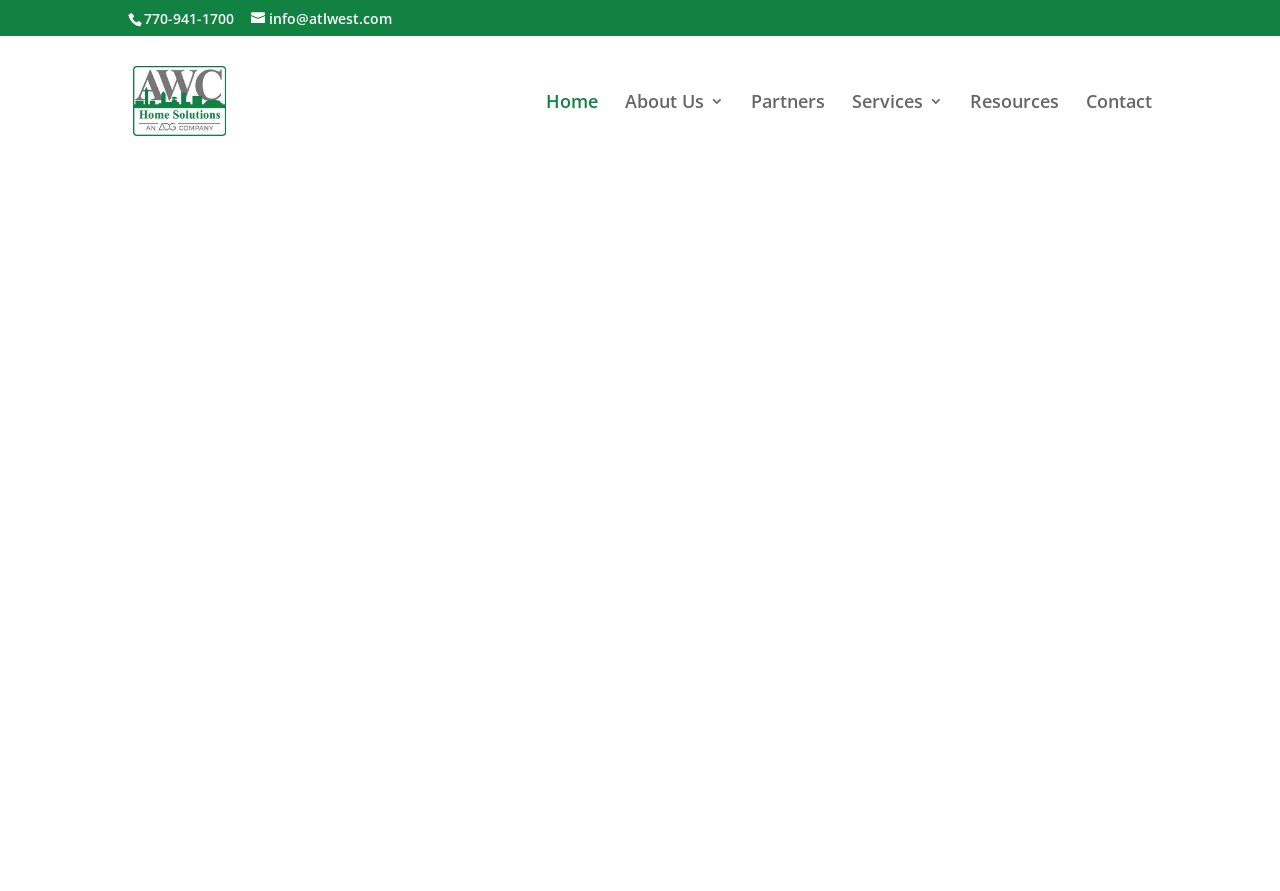How many navigation links are on the webpage?
Using the image, provide a concise answer in one word or a short phrase.

6